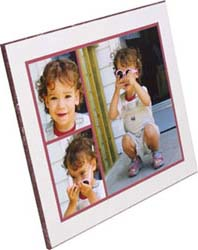Use the details in the image to answer the question thoroughly: 
What is the child doing in the lower left image?

According to the caption, the lower left image depicts the child playfully holding up sunglasses to their face, which suggests that the child is pretending to wear sunglasses.